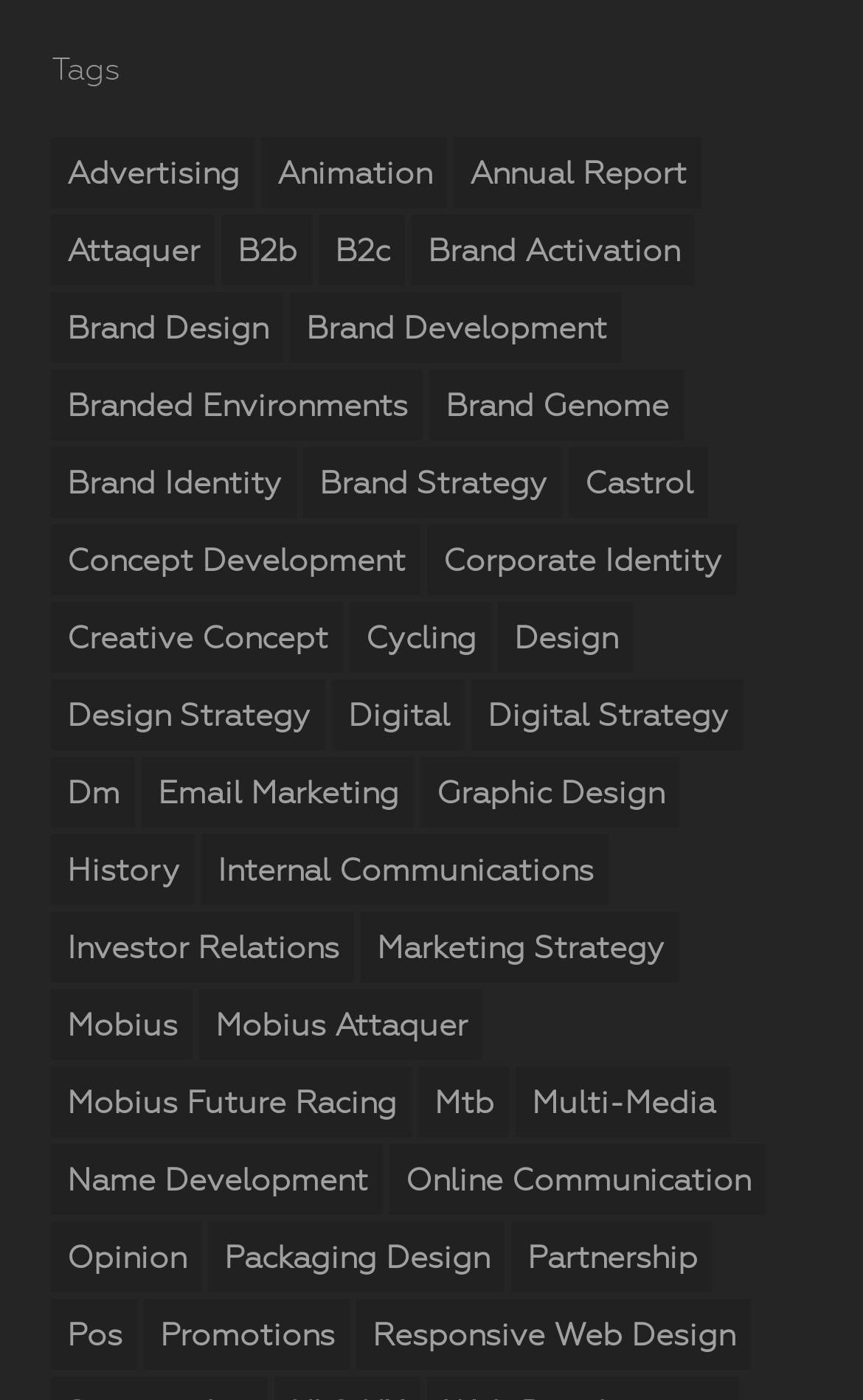What is the item under 'Tags' that has 28 items?
Please respond to the question with a detailed and well-explained answer.

The webpage has a link 'brand strategy (28 items)' under 'Tags', which indicates that 'Brand Strategy' is the item that has 28 items.